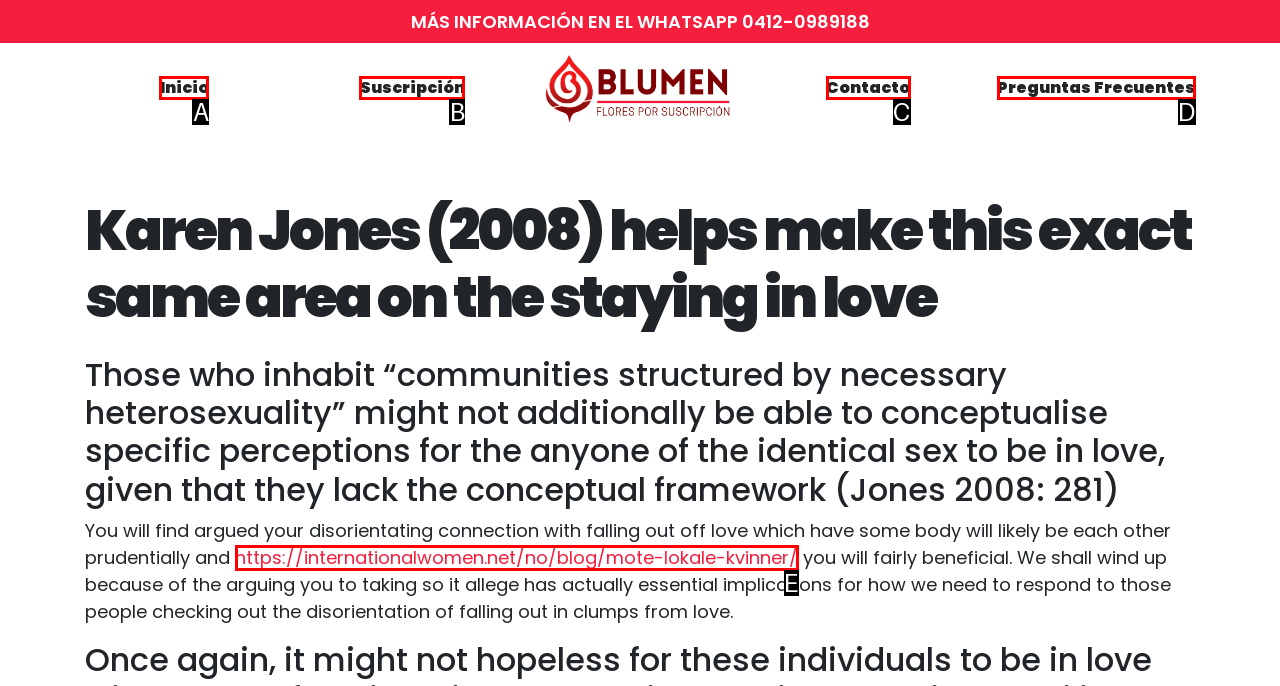Match the HTML element to the given description: Suscripción
Indicate the option by its letter.

B